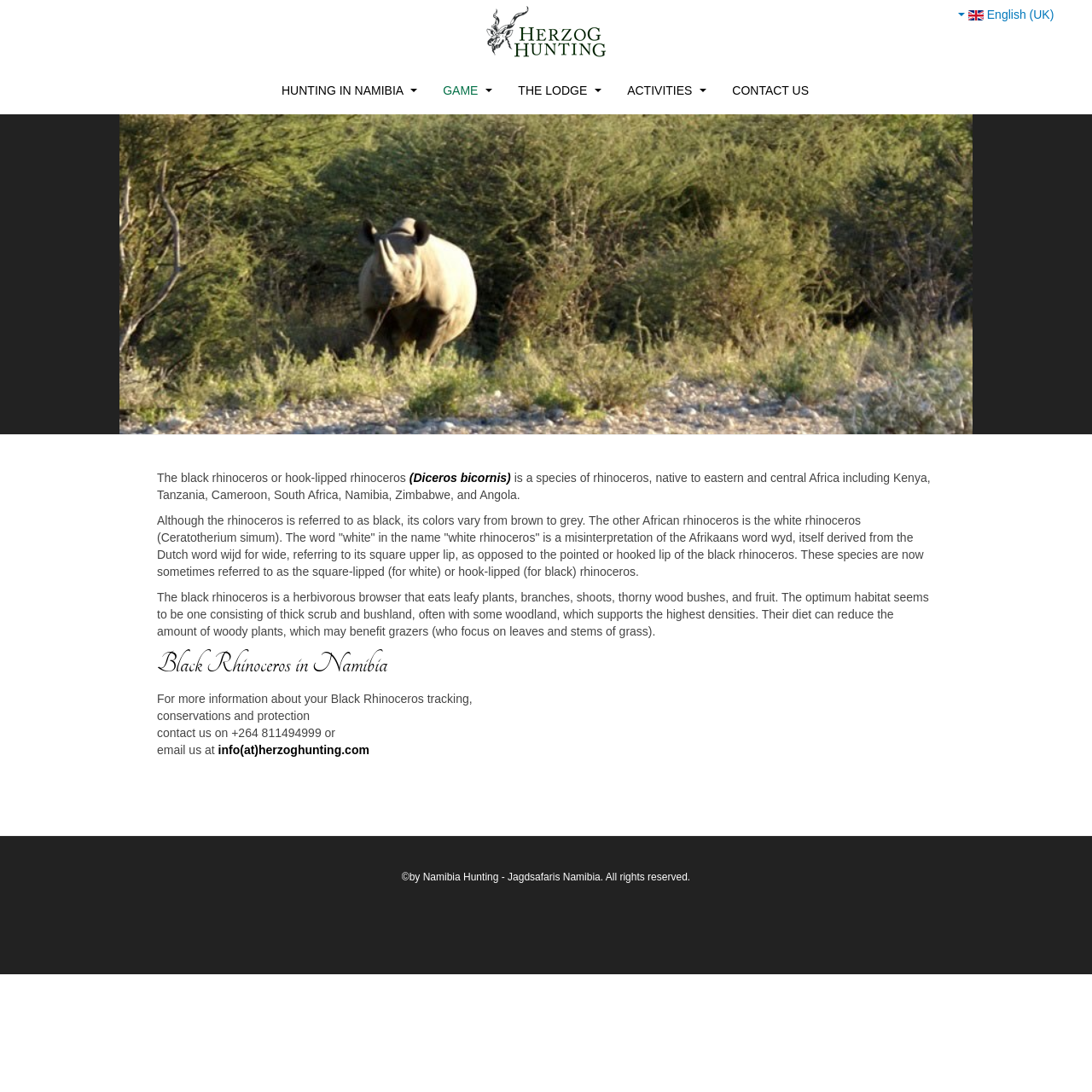How many images are there in the gallery section? Please answer the question using a single word or phrase based on the image.

2